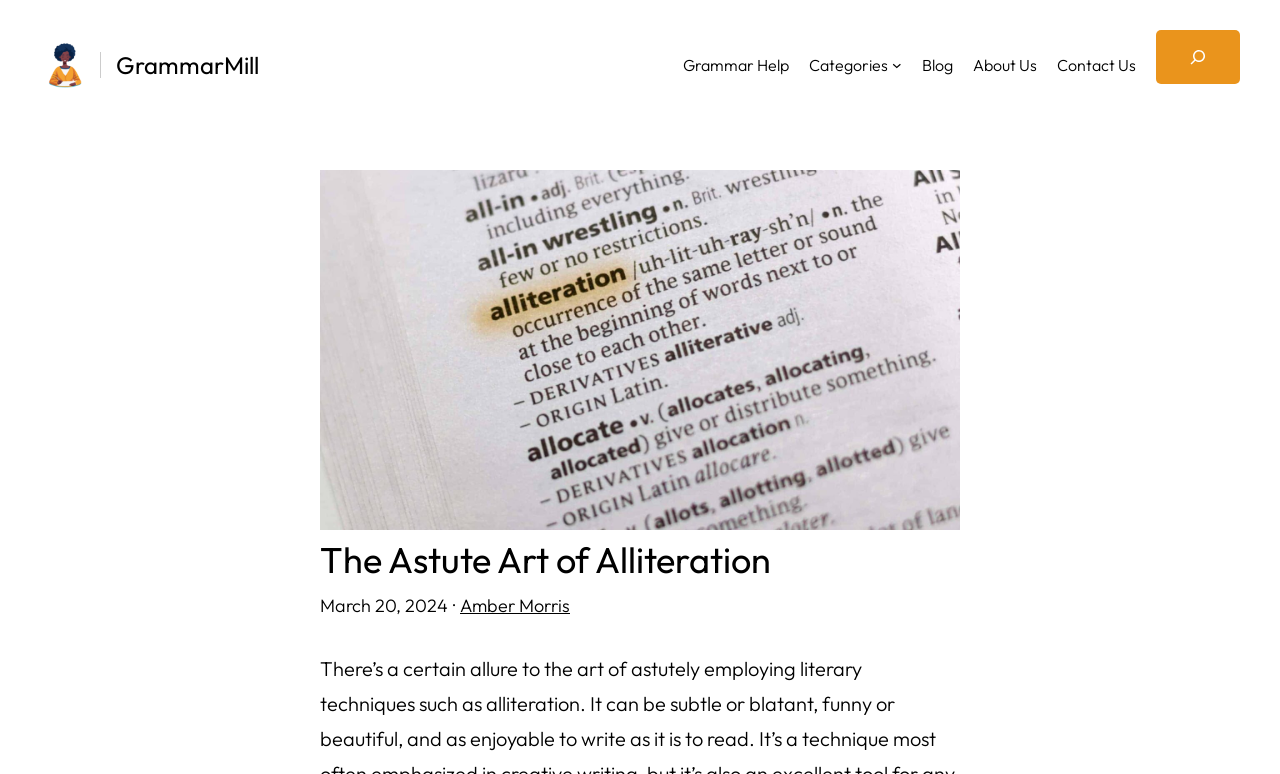Pinpoint the bounding box coordinates of the area that must be clicked to complete this instruction: "read the blog".

[0.72, 0.066, 0.745, 0.102]